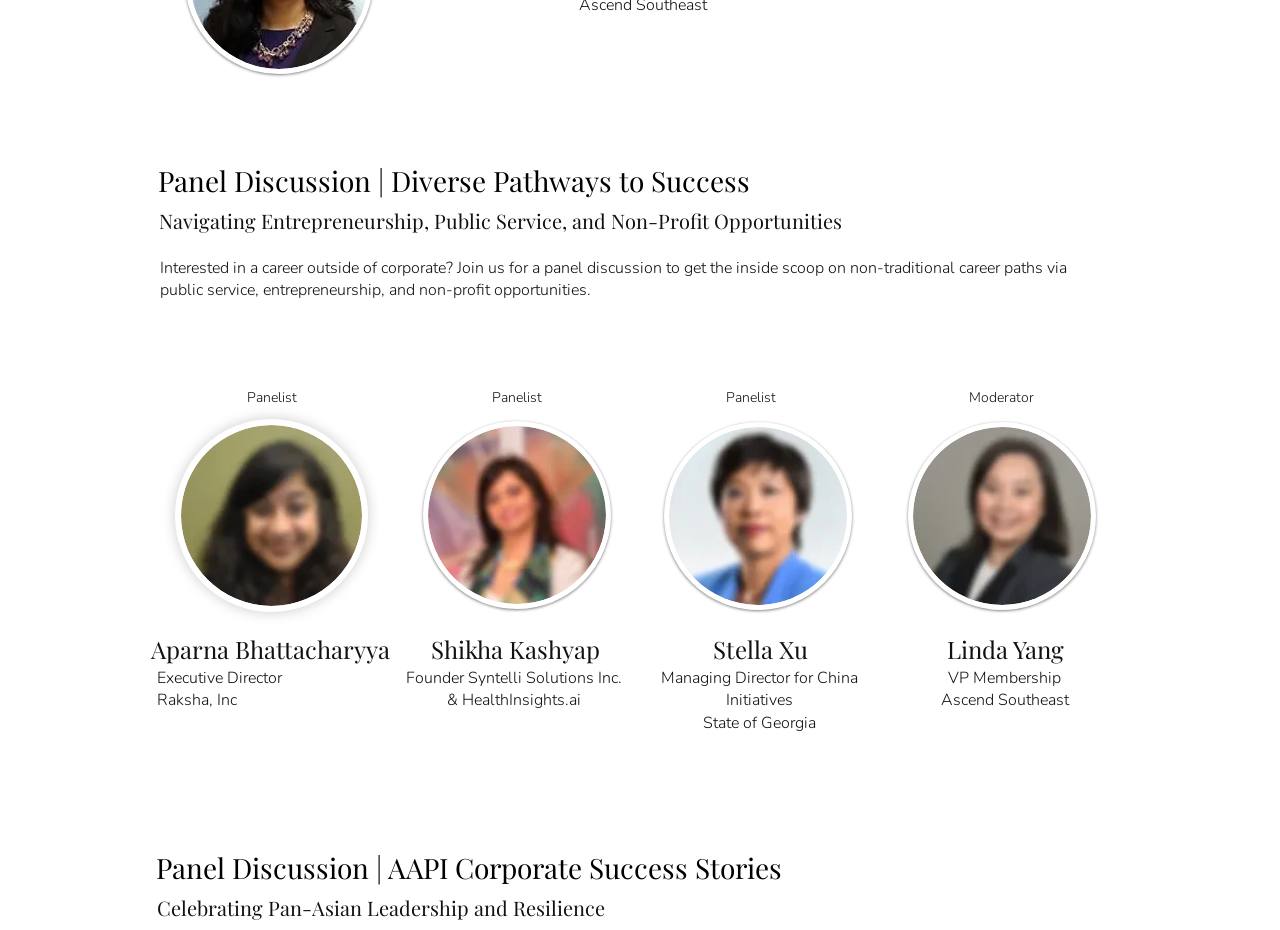Please mark the clickable region by giving the bounding box coordinates needed to complete this instruction: "Click on the link to copy IAG 2023 Nov".

[0.301, 0.424, 0.321, 0.452]